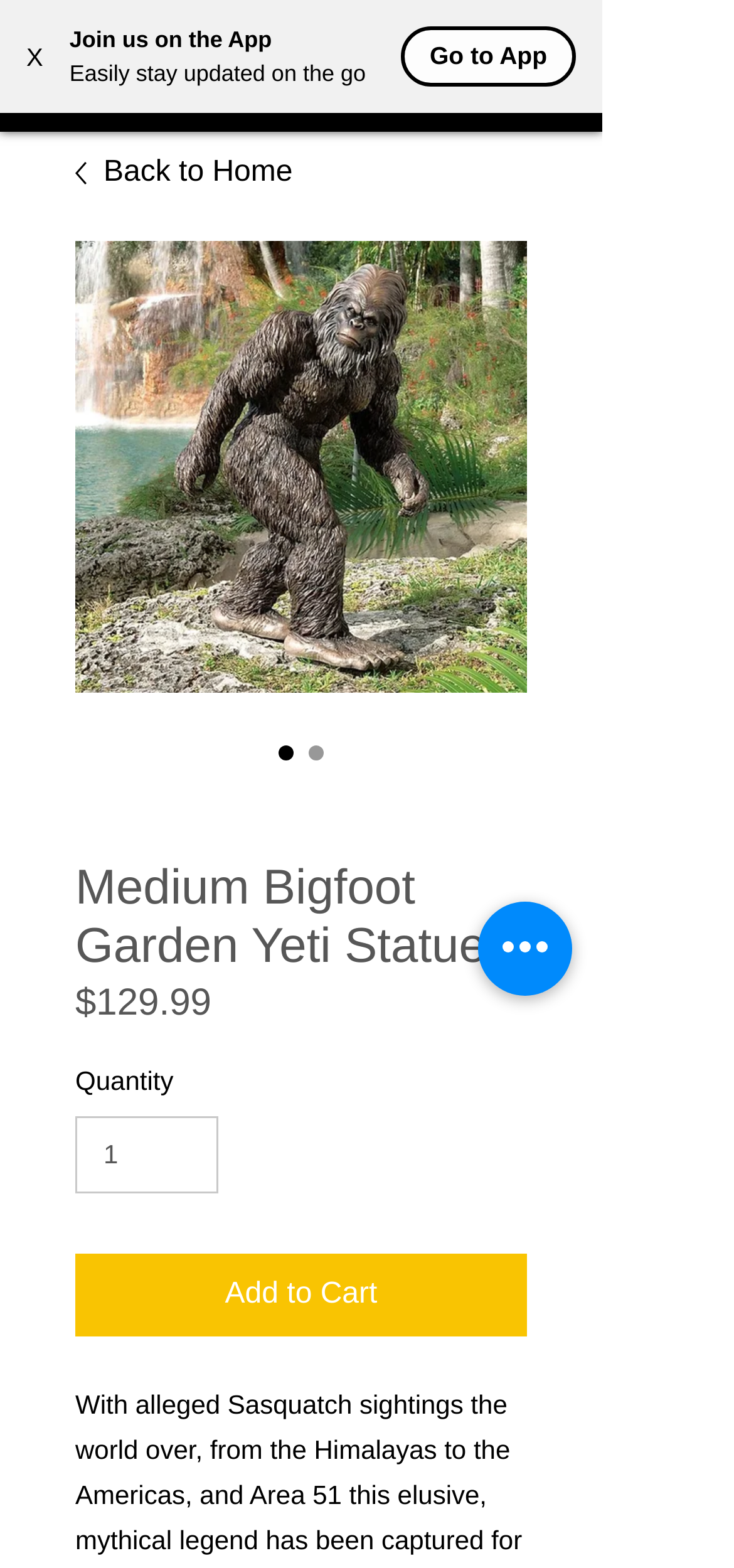Determine the bounding box for the described HTML element: "X". Ensure the coordinates are four float numbers between 0 and 1 in the format [left, top, right, bottom].

[0.0, 0.01, 0.095, 0.062]